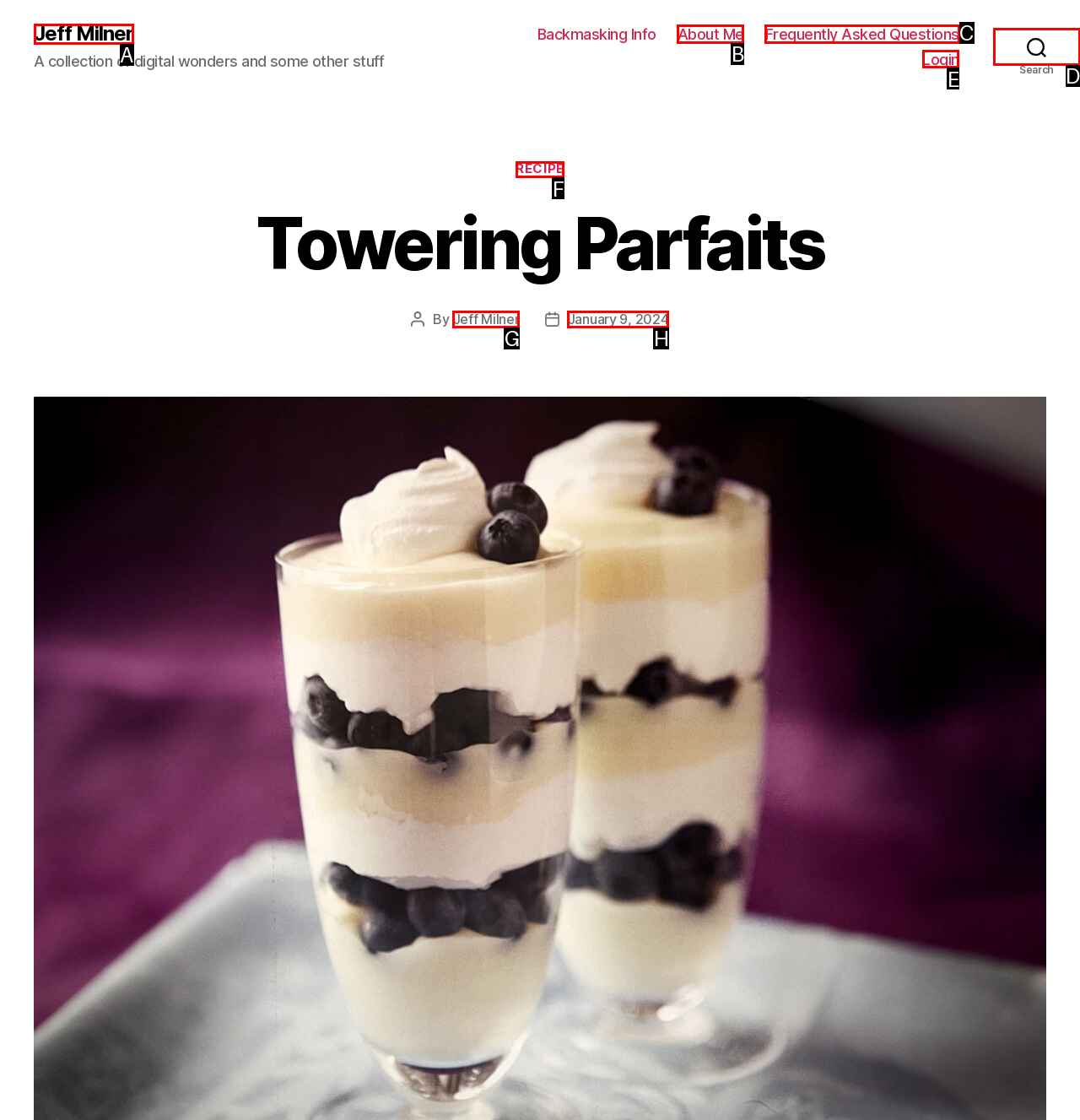Tell me which one HTML element I should click to complete the following task: login to the website Answer with the option's letter from the given choices directly.

E